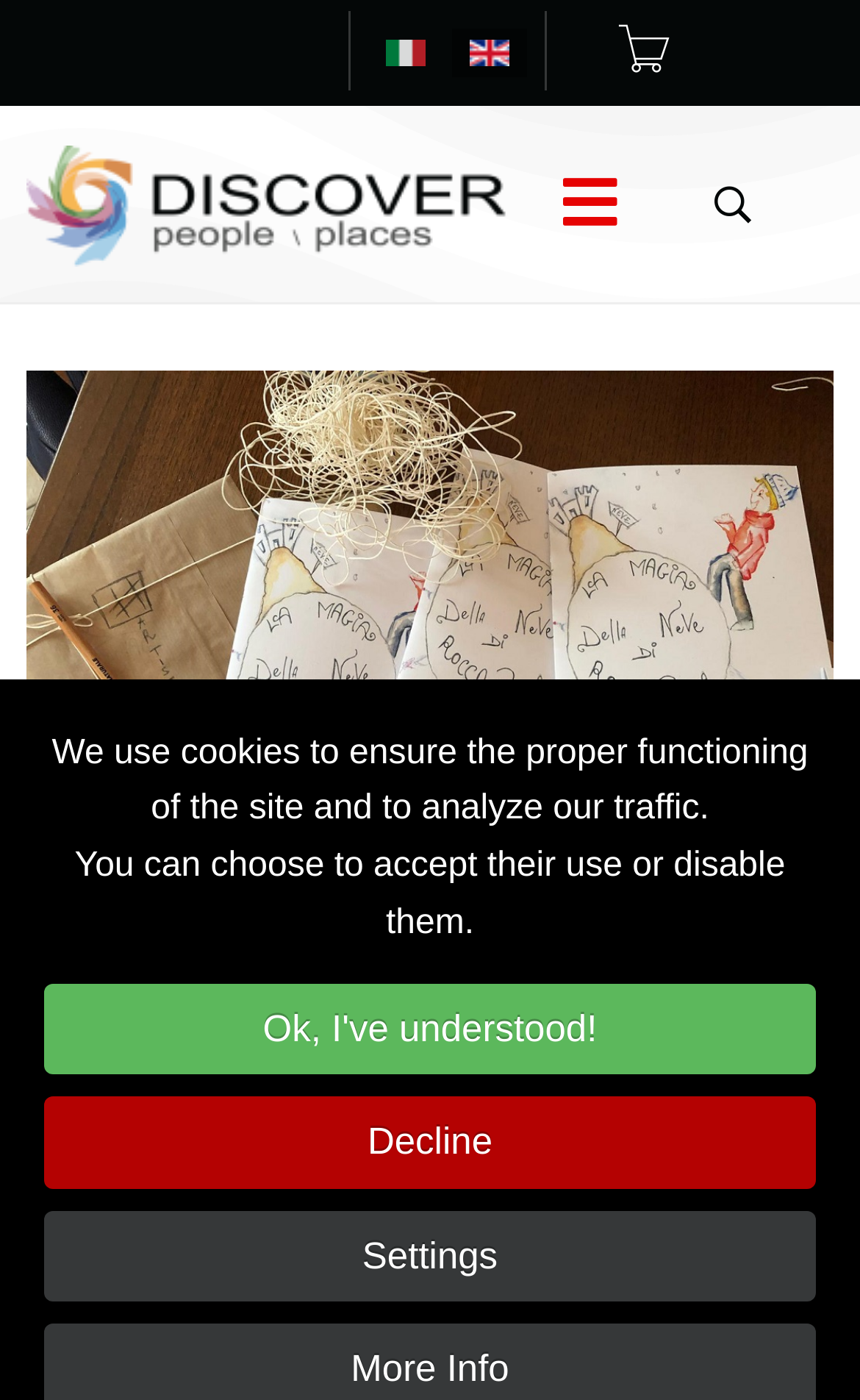Provide a one-word or short-phrase answer to the question:
What is the purpose of the 'Discoverplaces' link?

Unknown